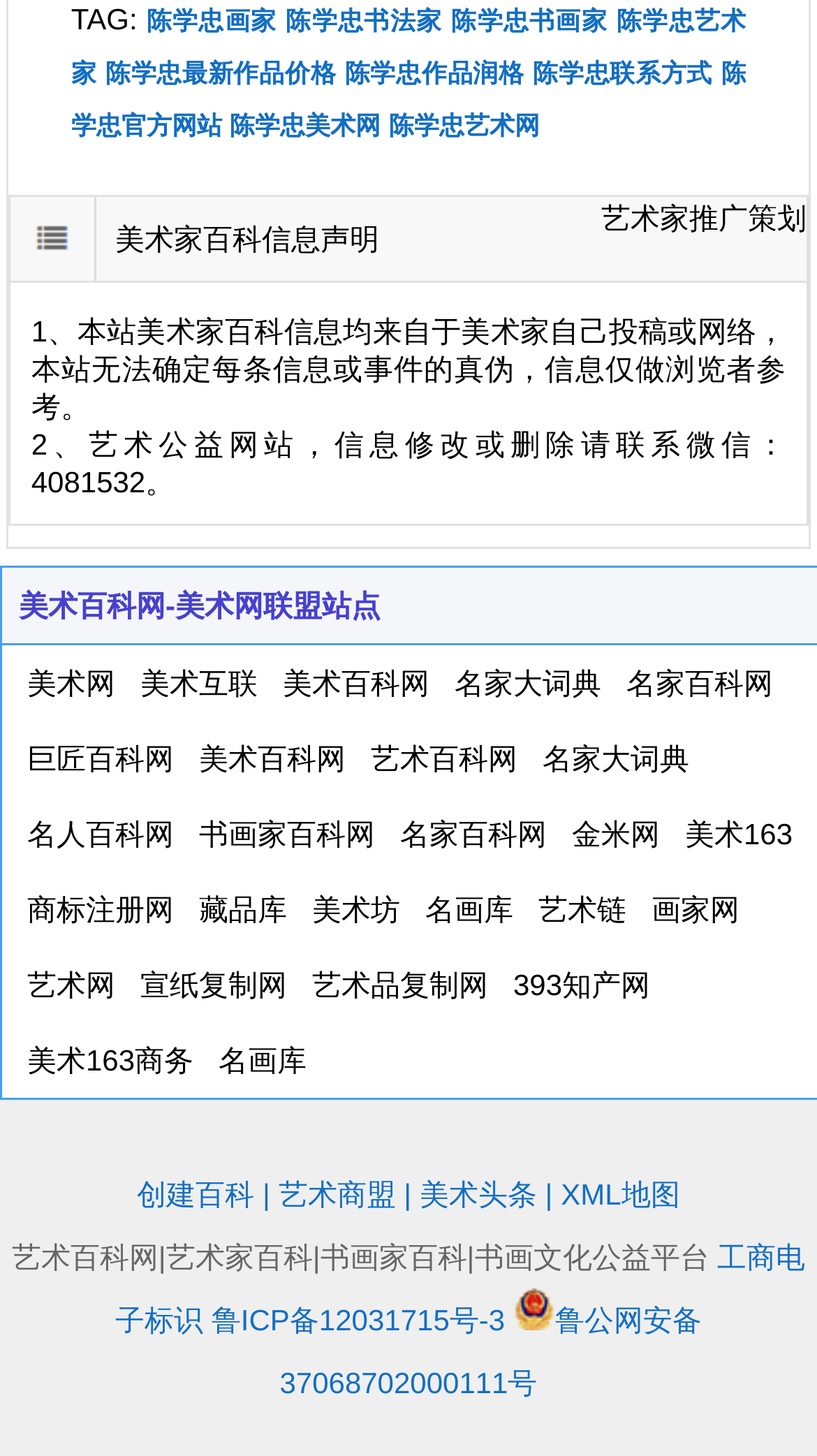What is the contact information for modifying or deleting information?
Please respond to the question with a detailed and thorough explanation.

The contact information for modifying or deleting information can be found in the StaticText element '2、艺术公益网站，信息修改或删除请联系微信：4081532。'.